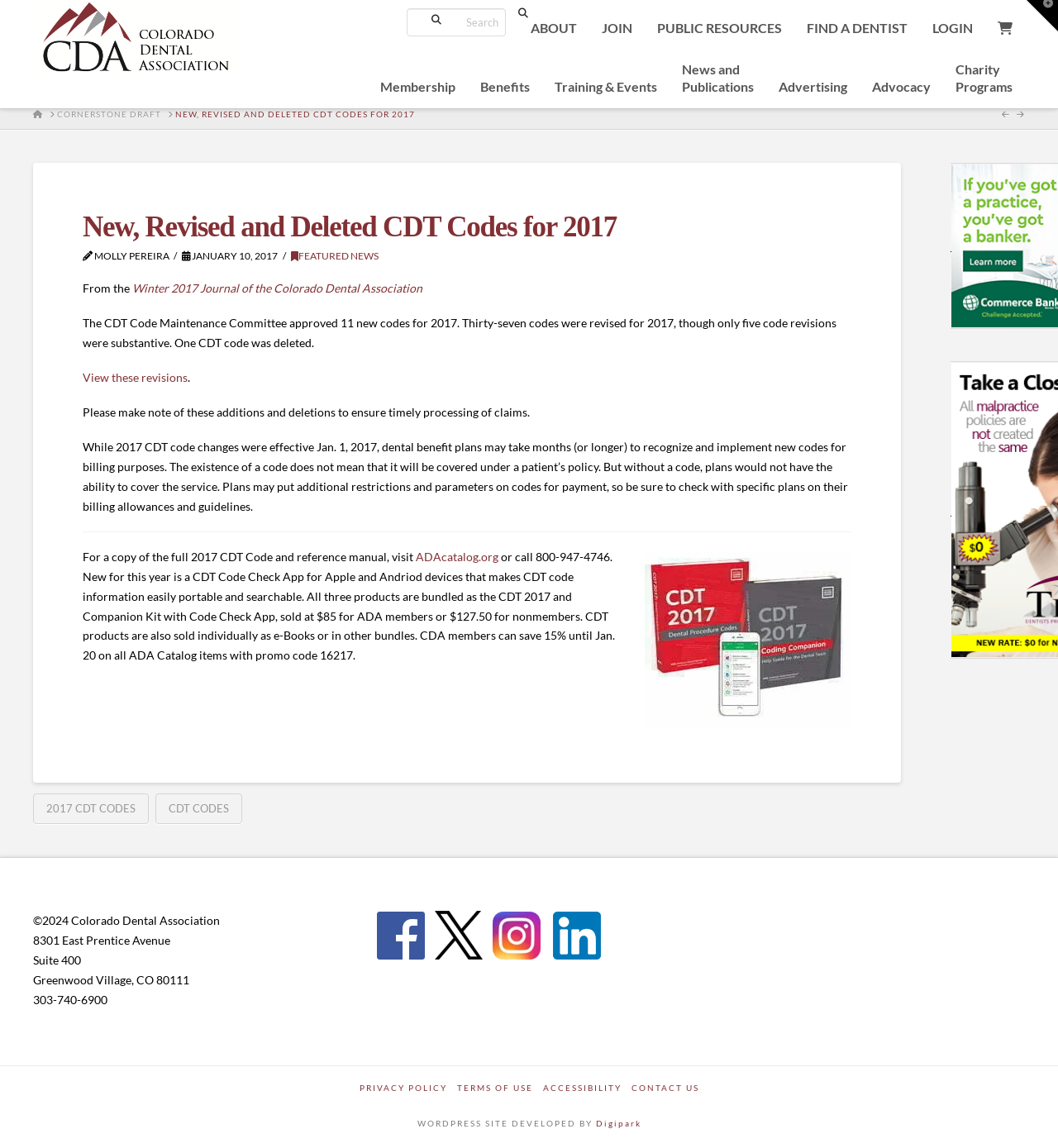Using the element description PUBLIC RESOURCES, predict the bounding box coordinates for the UI element. Provide the coordinates in (top-left x, top-left y, bottom-right x, bottom-right y) format with values ranging from 0 to 1.

[0.609, 0.006, 0.751, 0.043]